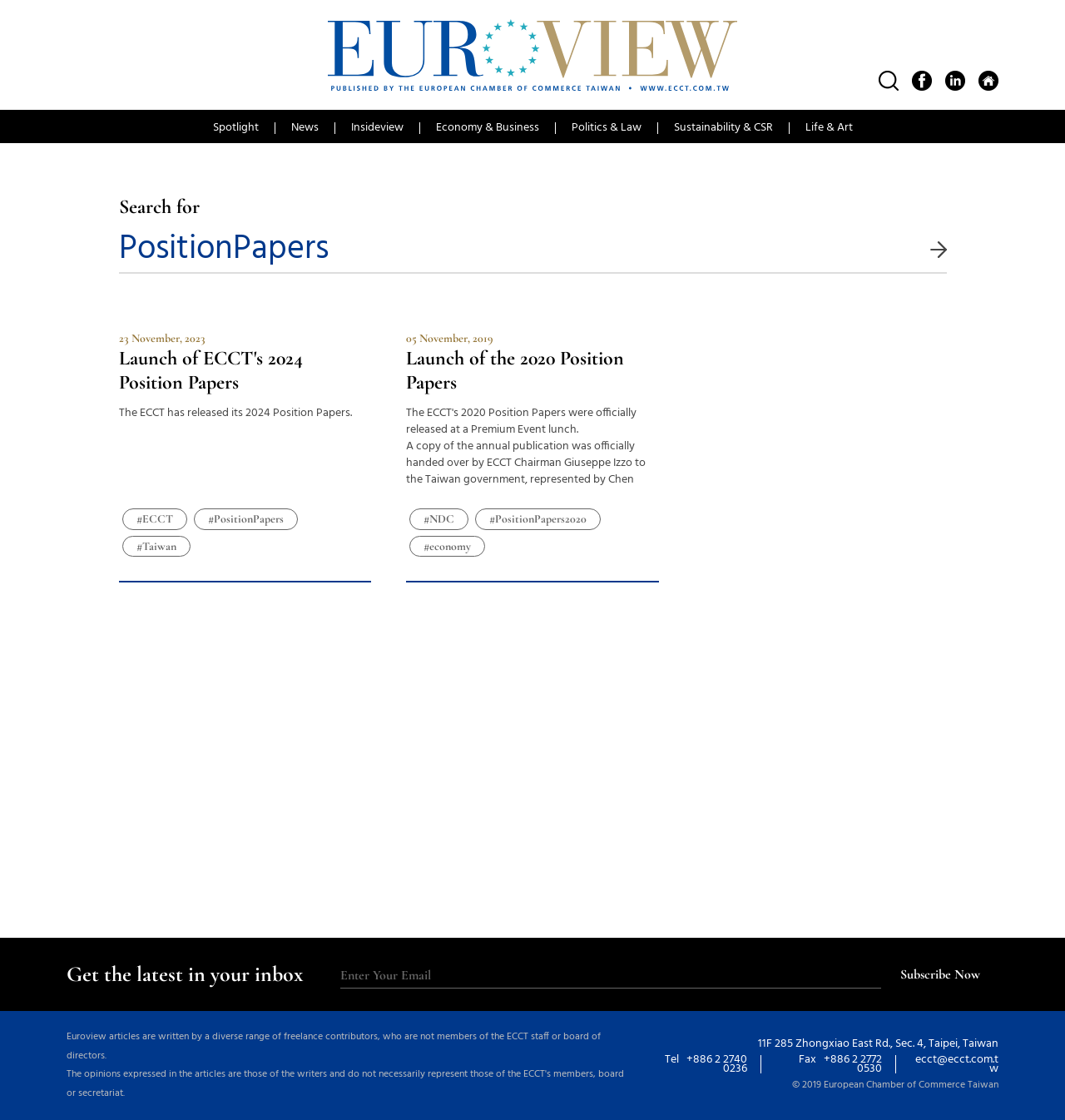What is the name of the magazine?
Please provide a single word or phrase as the answer based on the screenshot.

Euroview